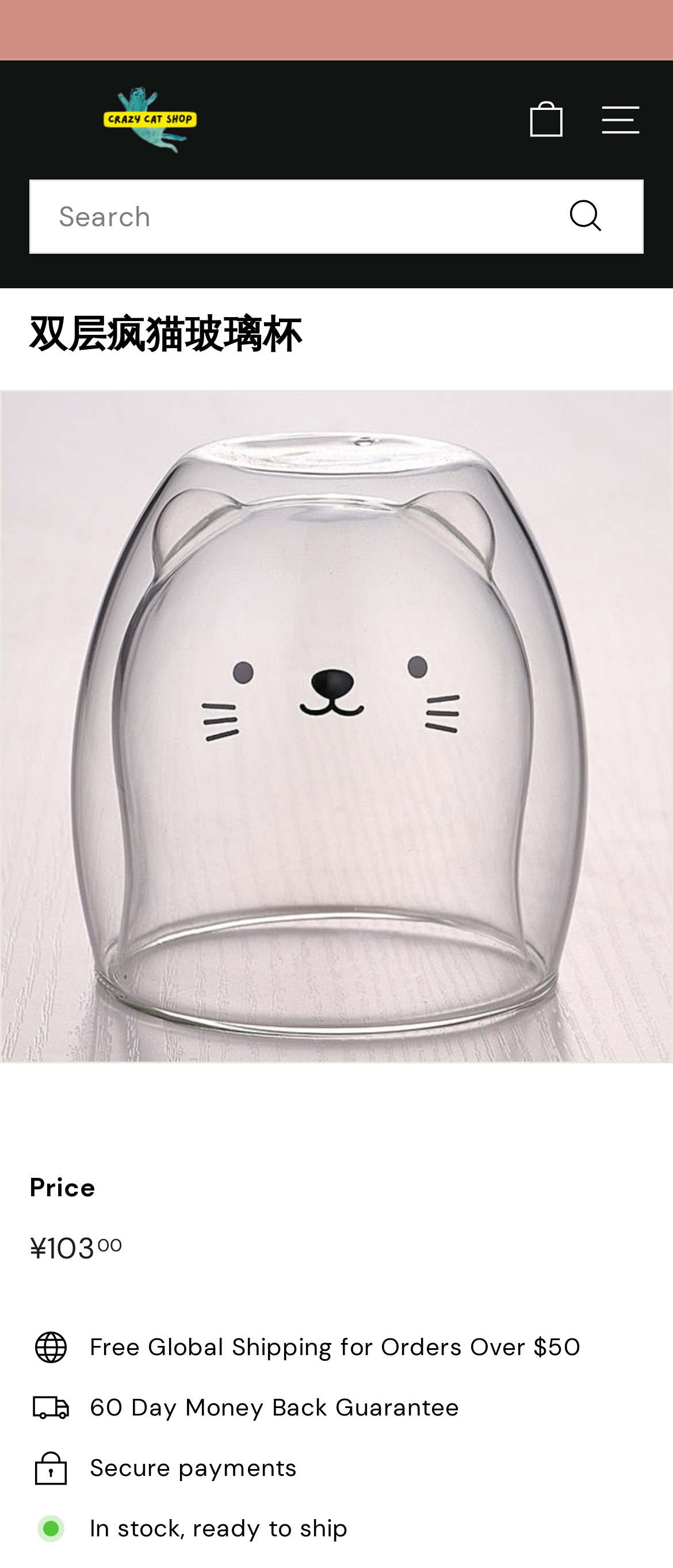Respond with a single word or short phrase to the following question: 
What is the guarantee period for the product?

60 Day